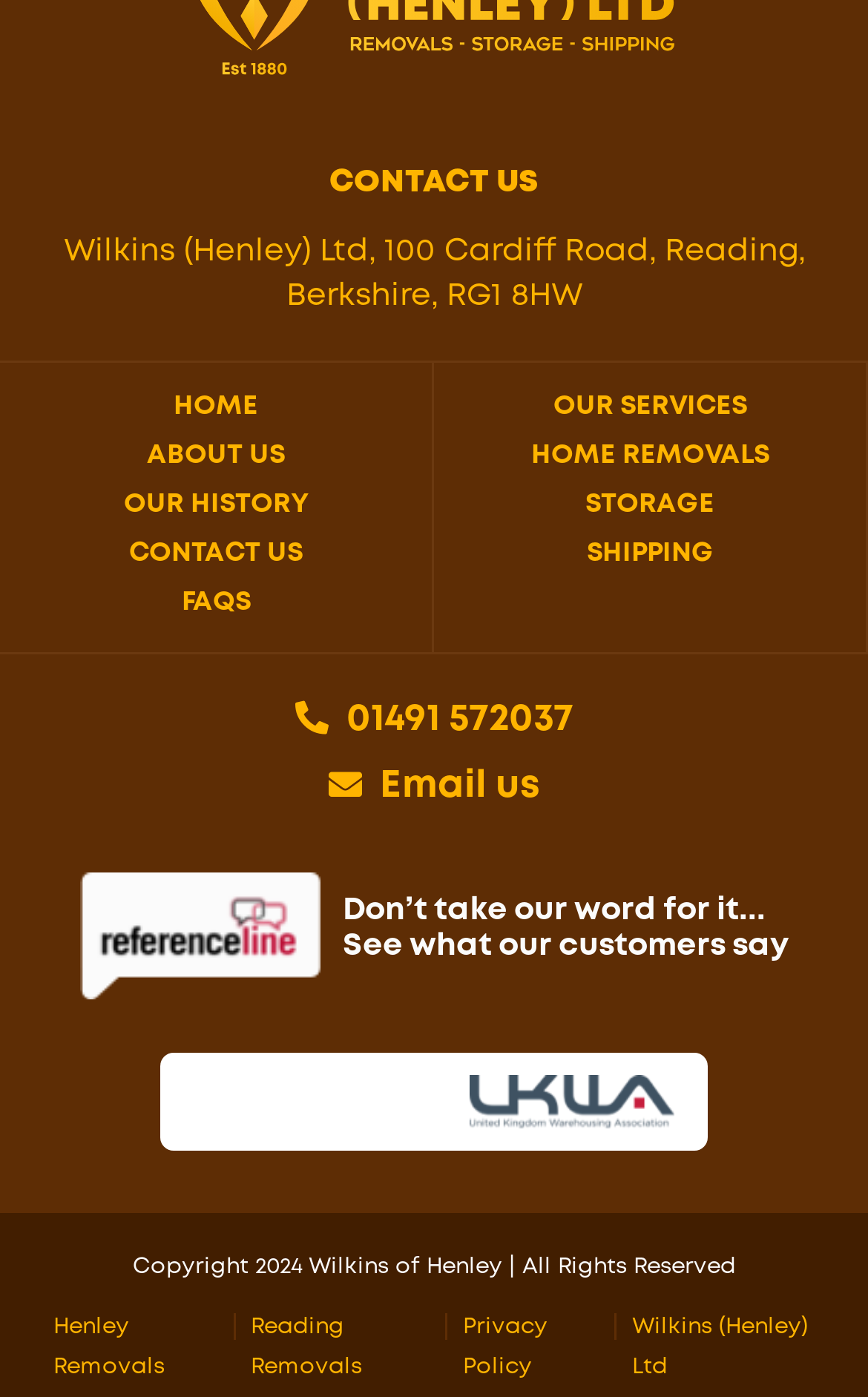Refer to the screenshot and give an in-depth answer to this question: What is the phone number?

The phone number can be found in the link element ' 01491 572037' which is located in the contact information section of the webpage.